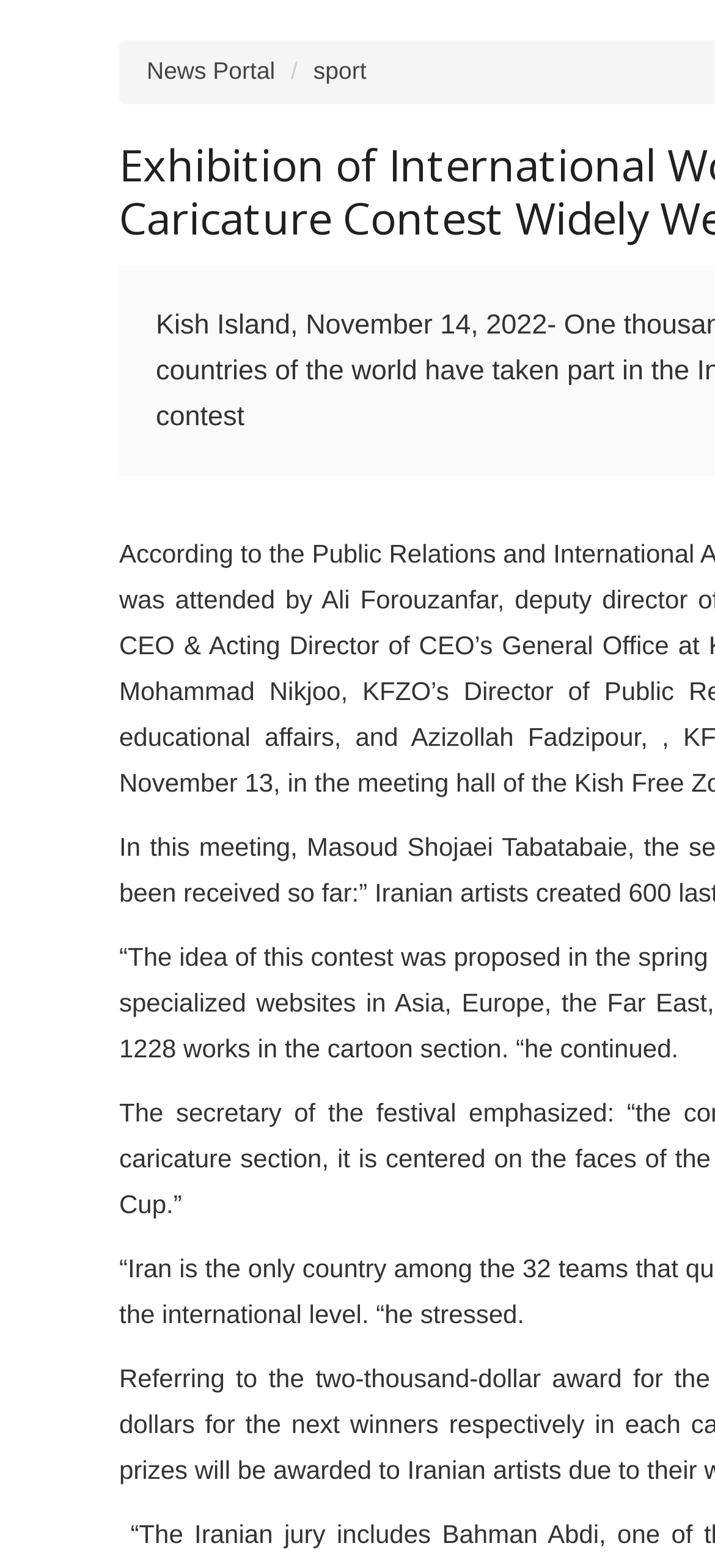Provide the bounding box coordinates of the HTML element described as: "sport". The bounding box coordinates should be four float numbers between 0 and 1, i.e., [left, top, right, bottom].

[0.438, 0.036, 0.512, 0.054]